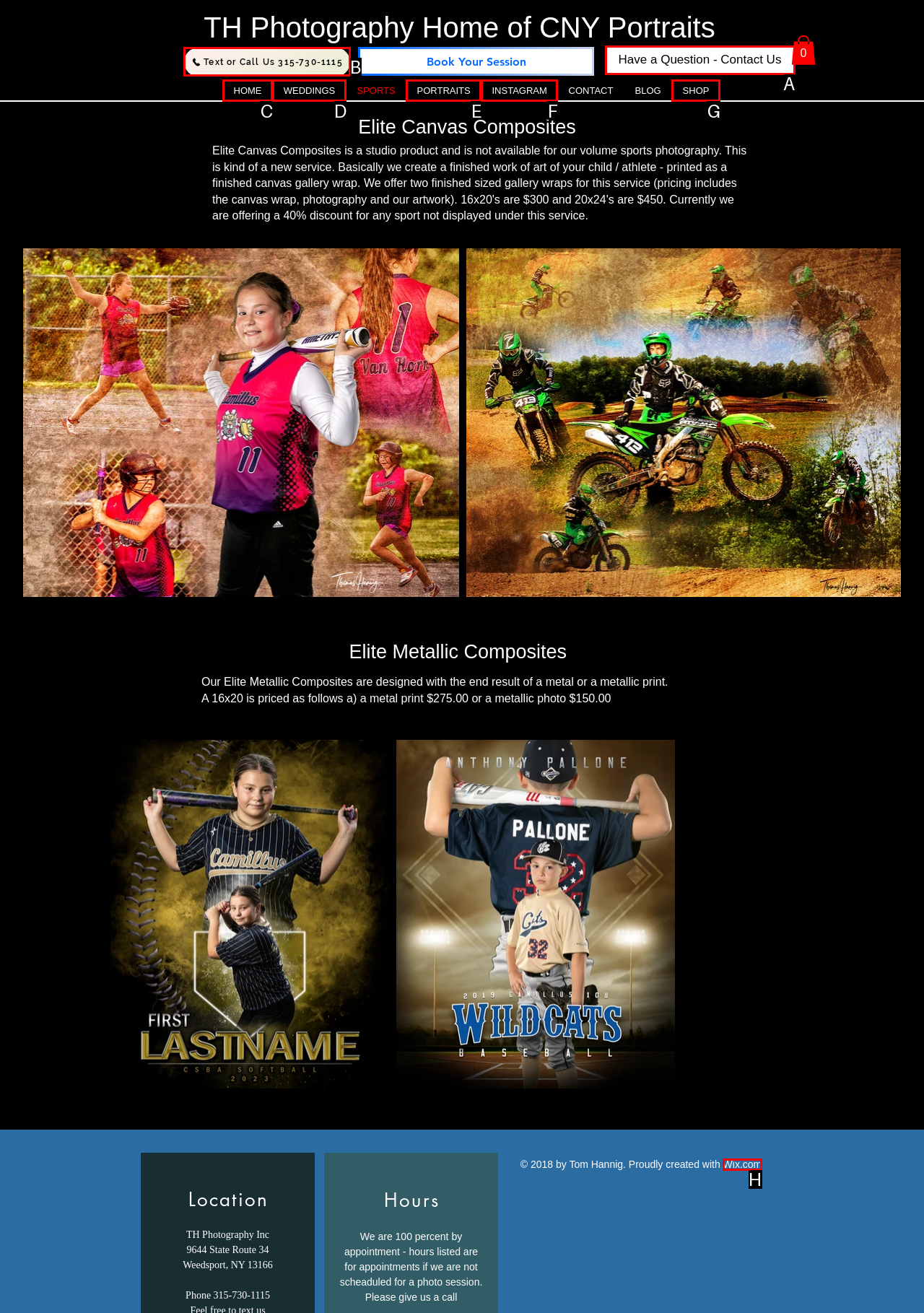What option should you select to complete this task: Log in to the training platform? Indicate your answer by providing the letter only.

None